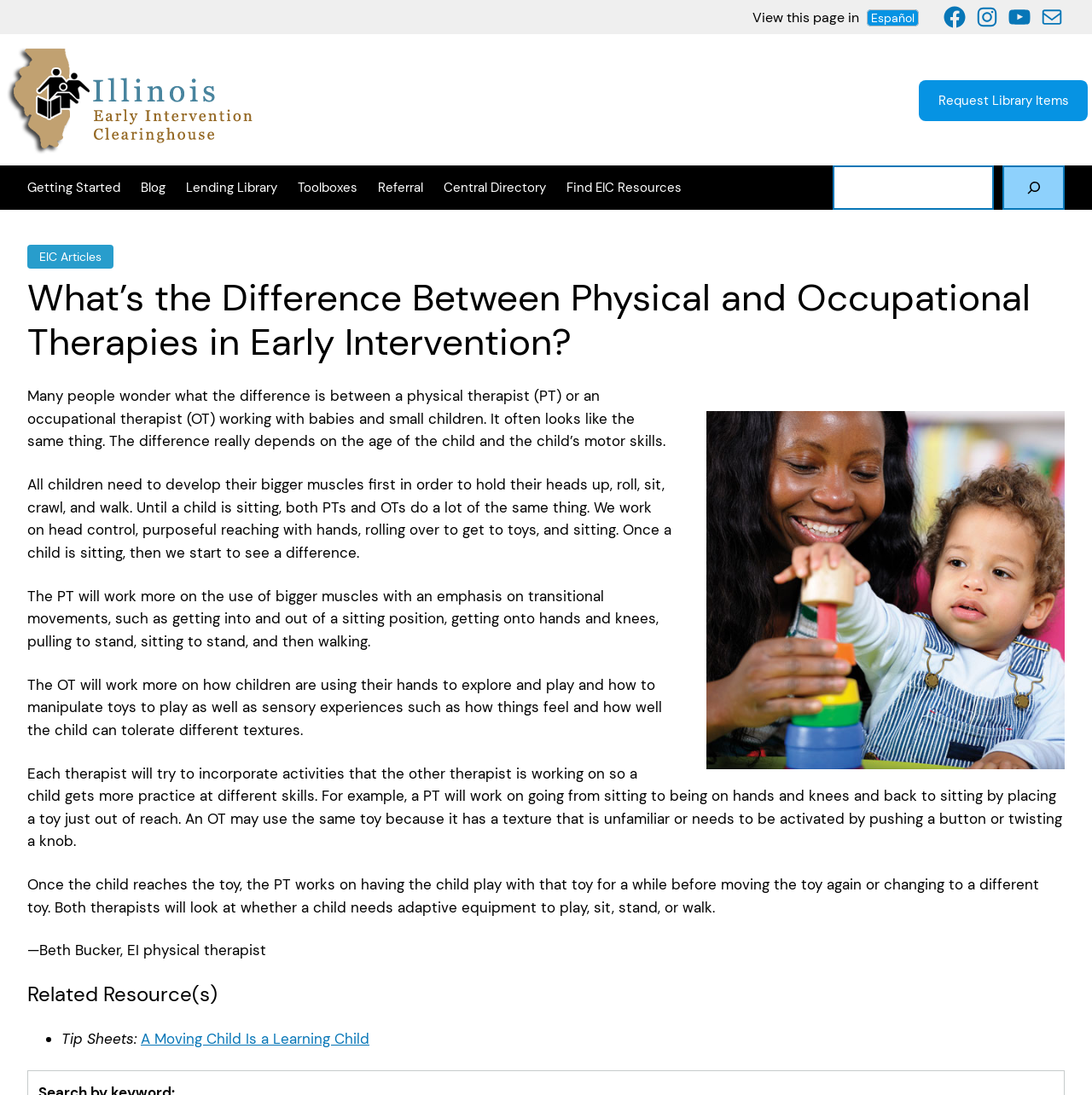What is the purpose of a physical therapist in early intervention?
Please give a well-detailed answer to the question.

The webpage states that a physical therapist in early intervention works on the use of bigger muscles with an emphasis on transitional movements, such as getting into and out of a sitting position, getting onto hands and knees, pulling to stand, sitting to stand, and then walking.